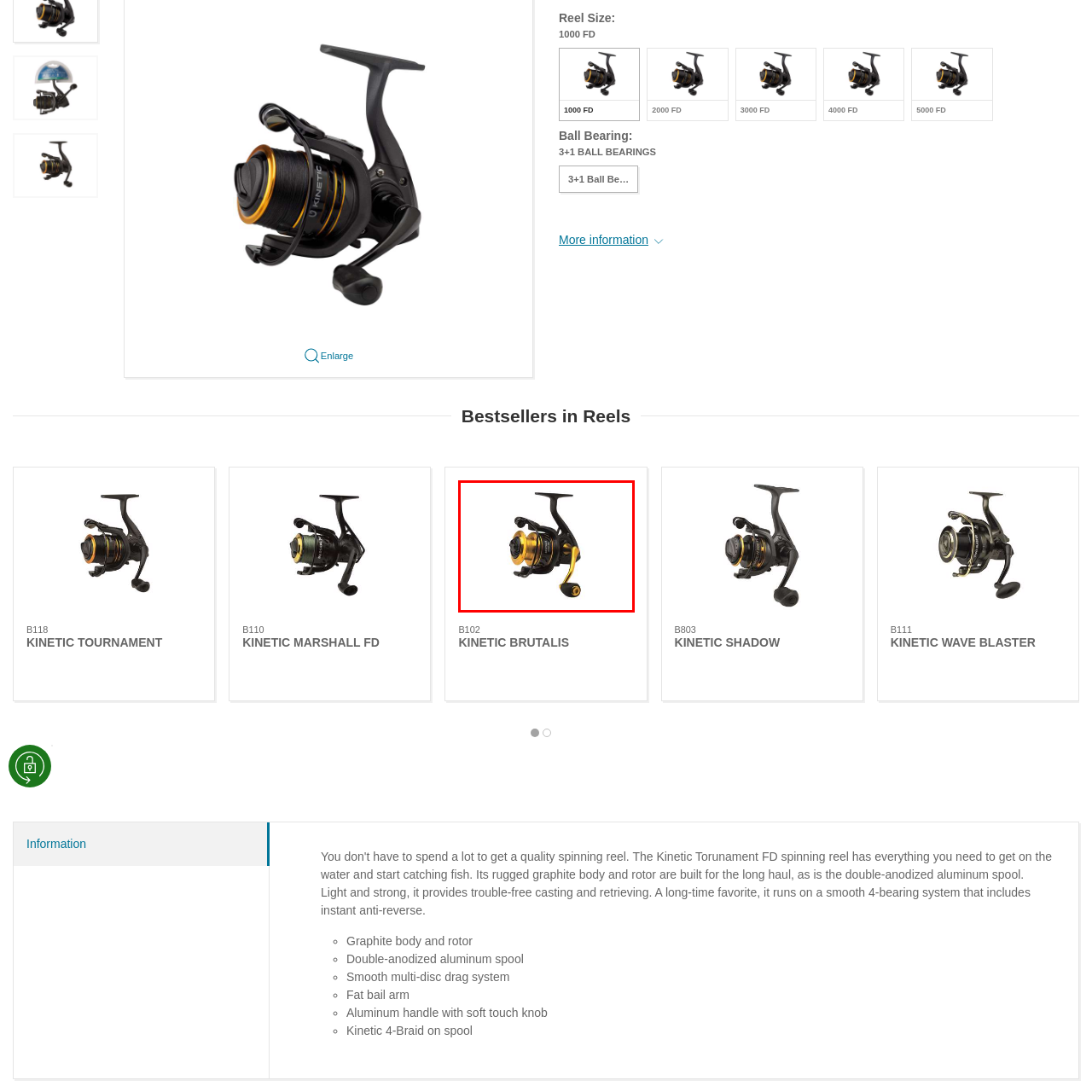Thoroughly describe the contents of the picture within the red frame.

This image showcases the Kinetic Brutalis fishing reel, designed for anglers seeking a reliable and high-performance option. The reel features a sleek black body paired with striking gold accents, emphasizing both durability and aesthetic appeal. Its design includes a smooth drag system, a robust bail arm, and an aluminum handle with a soft-touch knob, making it user-friendly and comfortable to operate. Perfectly suited for various fishing scenarios, the Kinetic Brutalis combines functionality with style, ensuring that every fishing experience is enjoyable and efficient.